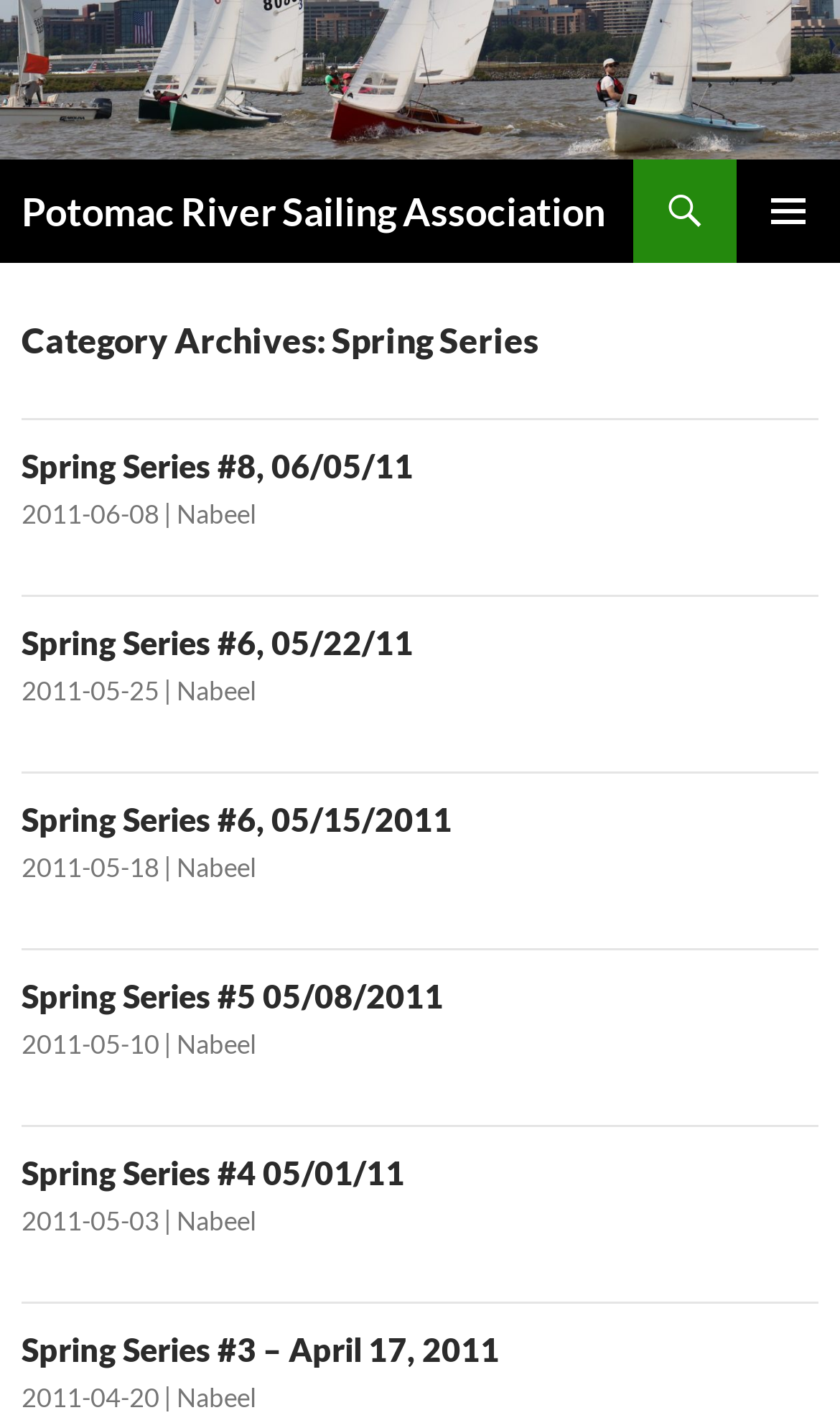Provide the bounding box coordinates of the HTML element described by the text: "parent_node: DATA REPORT". The coordinates should be in the format [left, top, right, bottom] with values between 0 and 1.

None